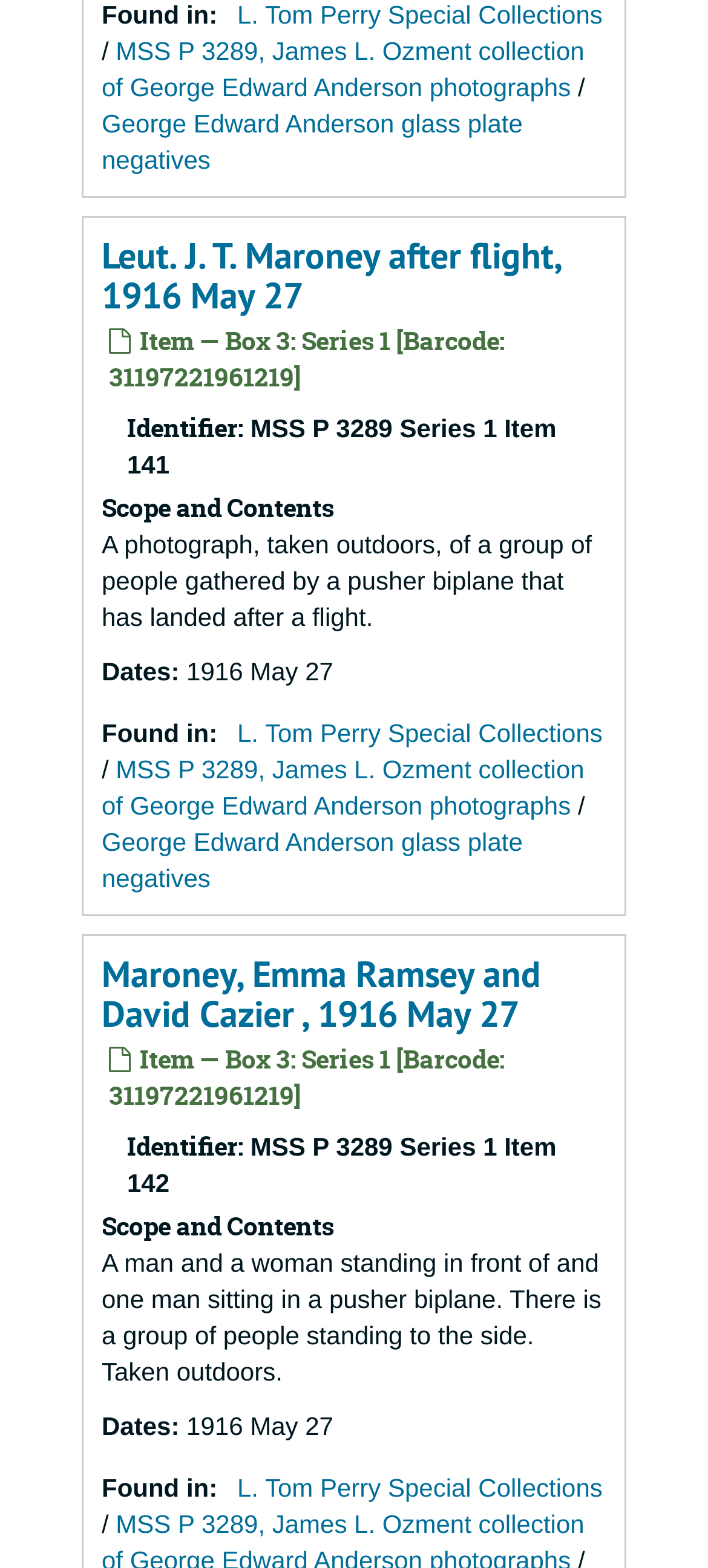Identify the bounding box coordinates of the region that should be clicked to execute the following instruction: "View Maroney, Emma Ramsey and David Cazier, 1916 May 27".

[0.144, 0.607, 0.764, 0.662]